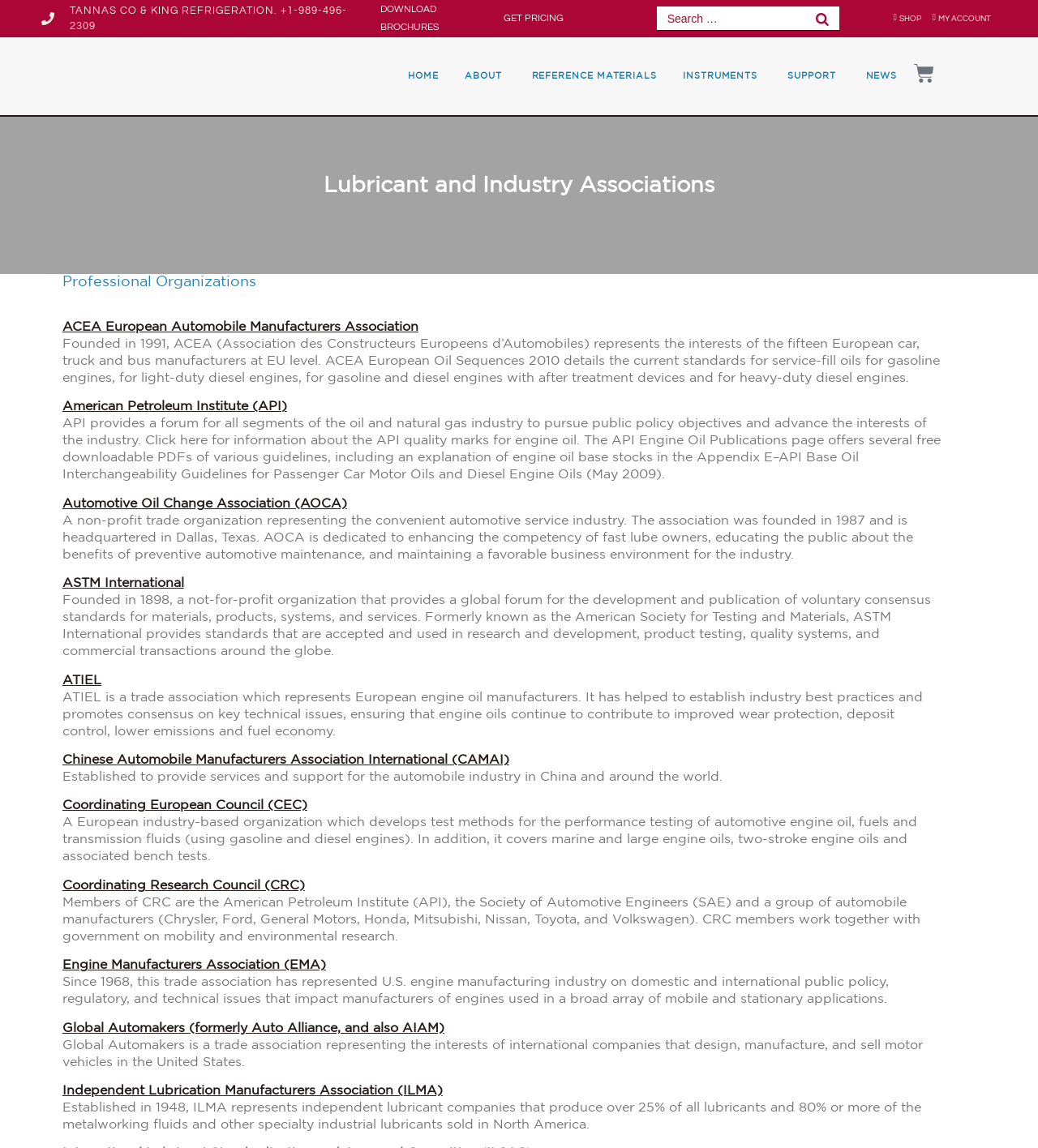Describe all significant elements and features of the webpage.

This webpage is about professional organizations related to the lubricant and industry associations. At the top, there is a navigation menu with links to "HOME", "ABOUT", "REFERENCE MATERIALS", "INSTRUMENTS", "SUPPORT", and "NEWS". Below the navigation menu, there is a heading "Lubricant and Industry Associations" and a subheading "Professional Organizations". 

On the left side of the page, there are 11 links to different professional organizations, including ACEA European Automobile Manufacturers Association, American Petroleum Institute (API), Automotive Oil Change Association (AOCA), ASTM International, ATIEL, Chinese Automobile Manufacturers Association International (CAMAI), Coordinating European Council (CEC), Coordinating Research Council (CRC), Engine Manufacturers Association (EMA), Global Automakers, and Independent Lubrication Manufacturers Association (ILMA). Each link is accompanied by a brief description of the organization.

On the top right side of the page, there are links to "TANNAS CO & KING REFRIGERATION", "DOWNLOAD BROCHURES", "GET PRICING", and a search box. There is also a "SHOP" and "MY ACCOUNT" link at the top right corner. A "CART" icon with an image is located next to the "MY ACCOUNT" link.